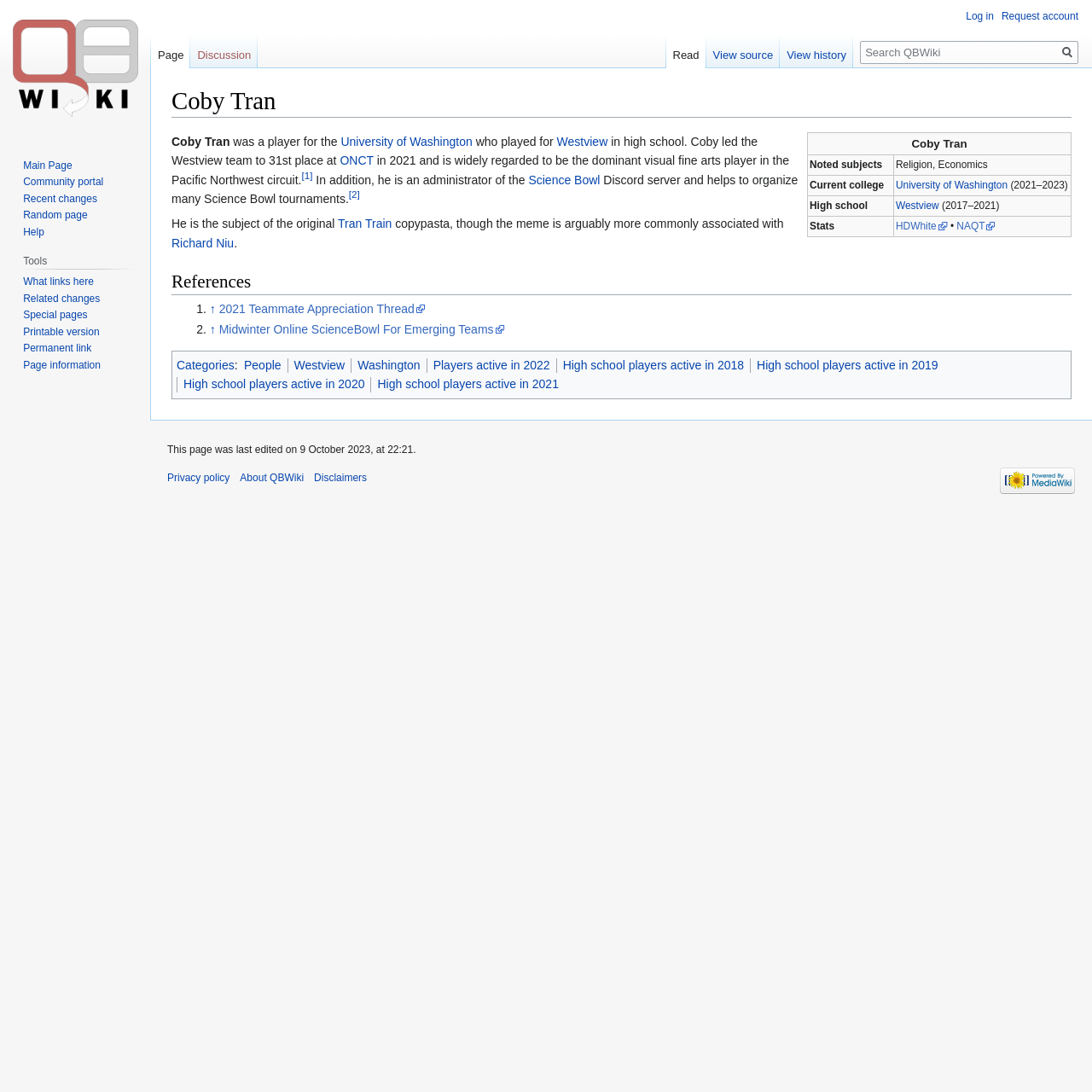Locate the bounding box coordinates of the area you need to click to fulfill this instruction: 'Search'. The coordinates must be in the form of four float numbers ranging from 0 to 1: [left, top, right, bottom].

[0.788, 0.038, 0.988, 0.059]